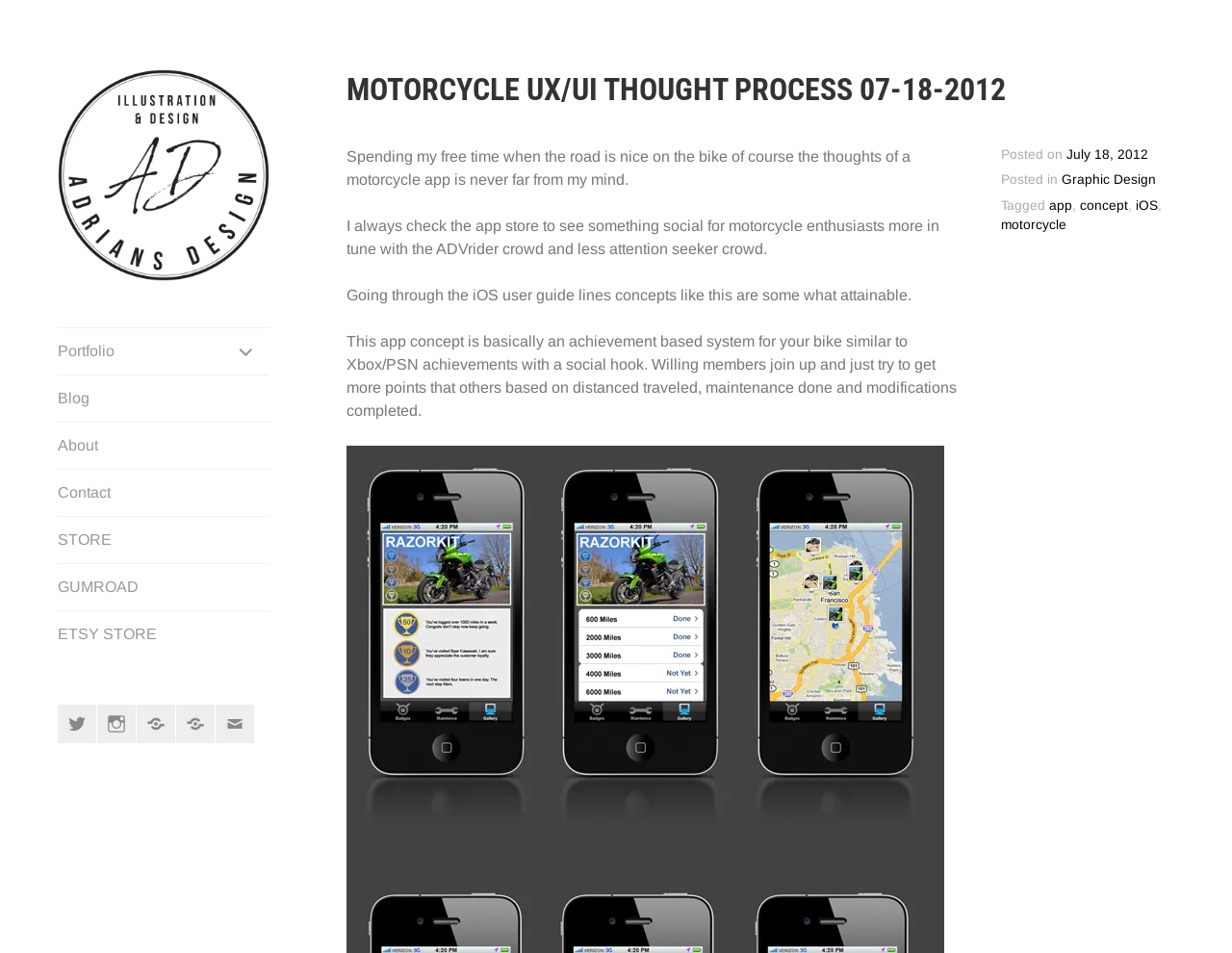How many social media links are present?
Please answer the question with a detailed response using the information from the screenshot.

There are five social media links present on the webpage, namely Twitter, Instagram, Behance, Artstation, and Email, which can be identified by their respective icons and text.